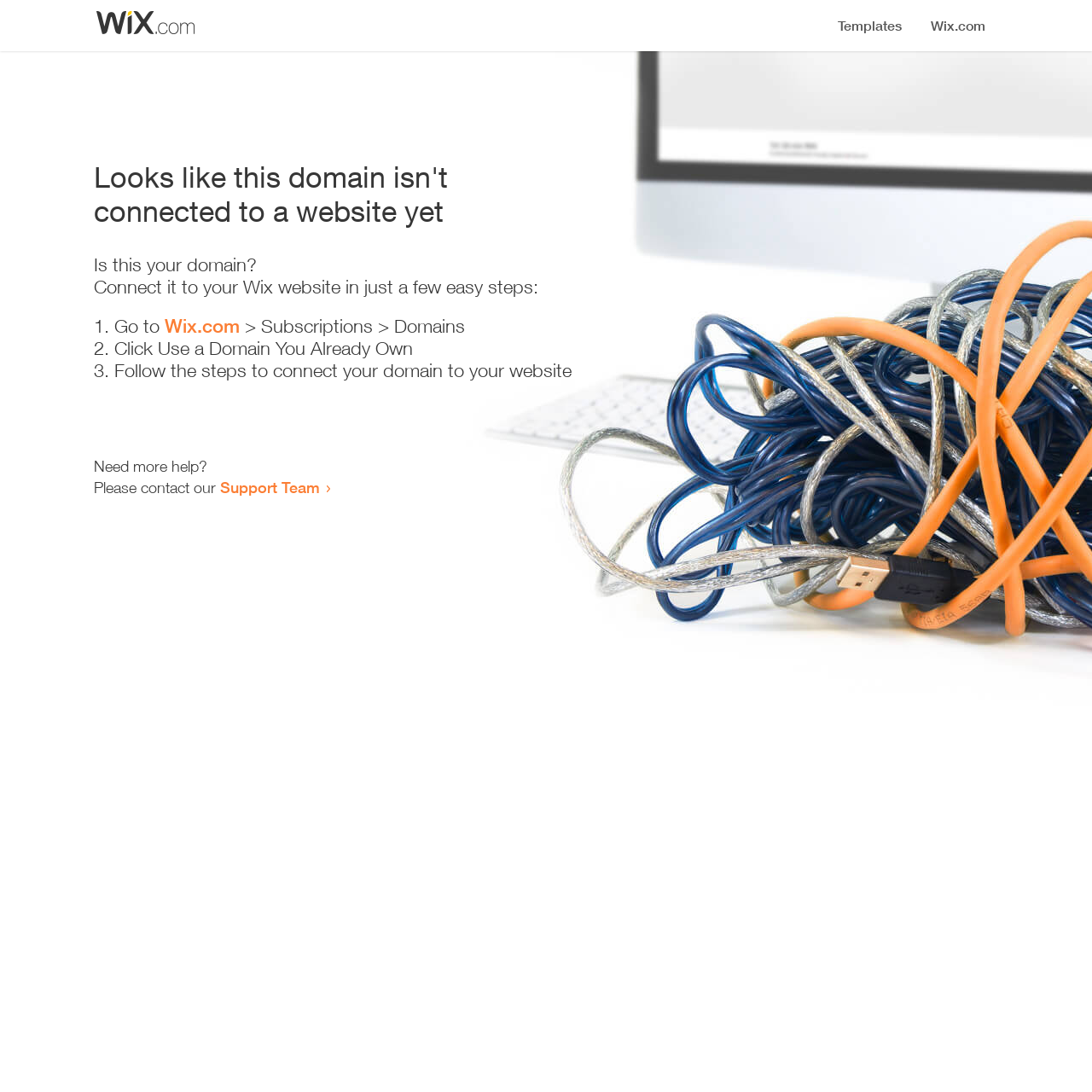Is this webpage related to Wix?
Make sure to answer the question with a detailed and comprehensive explanation.

The webpage mentions 'Wix.com' and provides links to Wix-related pages, indicating that this webpage is related to Wix and is likely a part of the Wix website or service.